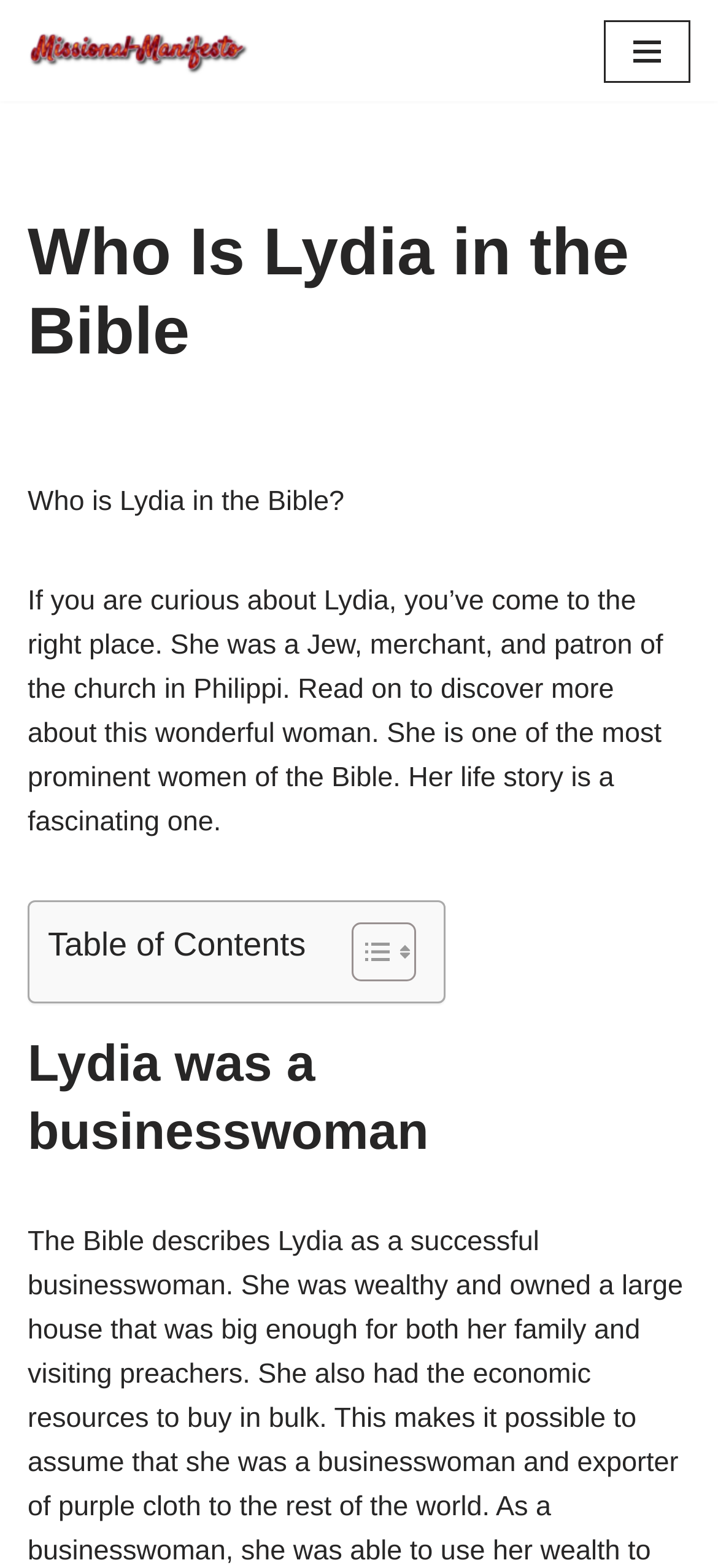What was Lydia's occupation?
Offer a detailed and exhaustive answer to the question.

According to the webpage, Lydia was a Jew, merchant, and patron of the church in Philippi. The heading 'Lydia was a businesswoman' also confirms that she was a businesswoman.